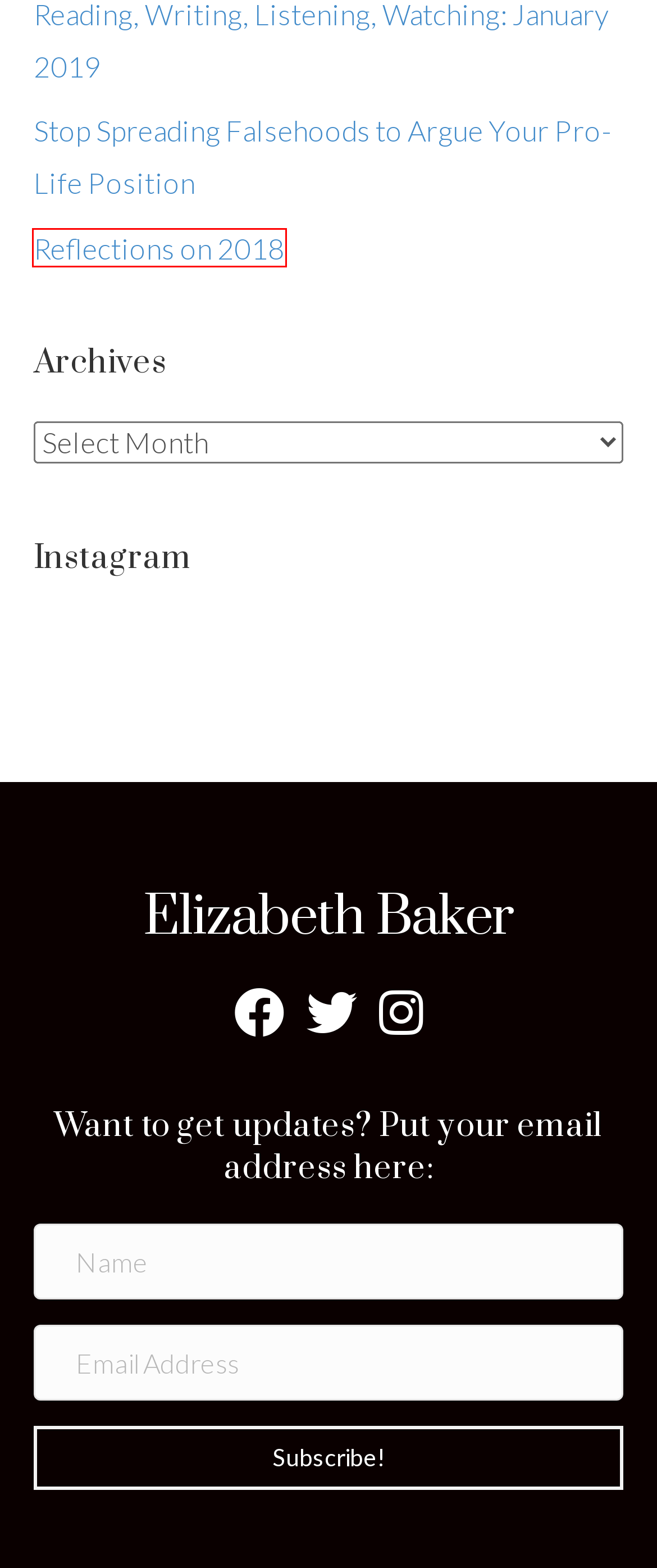Observe the provided screenshot of a webpage with a red bounding box around a specific UI element. Choose the webpage description that best fits the new webpage after you click on the highlighted element. These are your options:
A. Elizabeth Baker
B. Stop Spreading Falsehoods to Argue Your Pro-Life Position – Elizabeth Baker
C. Thumb or Dummy? – Elizabeth Baker
D. Why We are Choosing to Stop the Growth of Our Disabled Son – Elizabeth Baker
E. Author Blog – Simple, Beautiful Websites for Authors & Creators
F. Reading, Writing, Listening, Watching: January 2019 – Elizabeth Baker
G. Reflections on 2018 – Elizabeth Baker
H. What a Lucky Kid – Elizabeth Baker

G